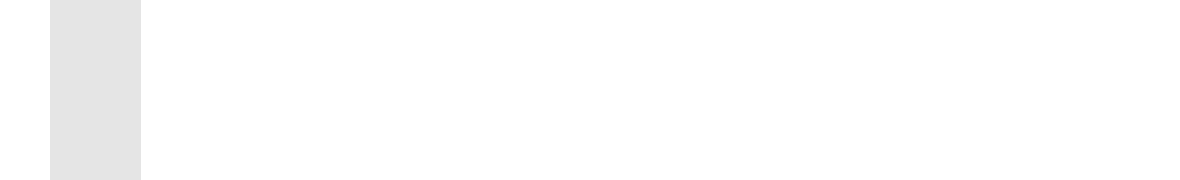What type of resources are available for further exploration? Based on the screenshot, please respond with a single word or phrase.

Links and resources